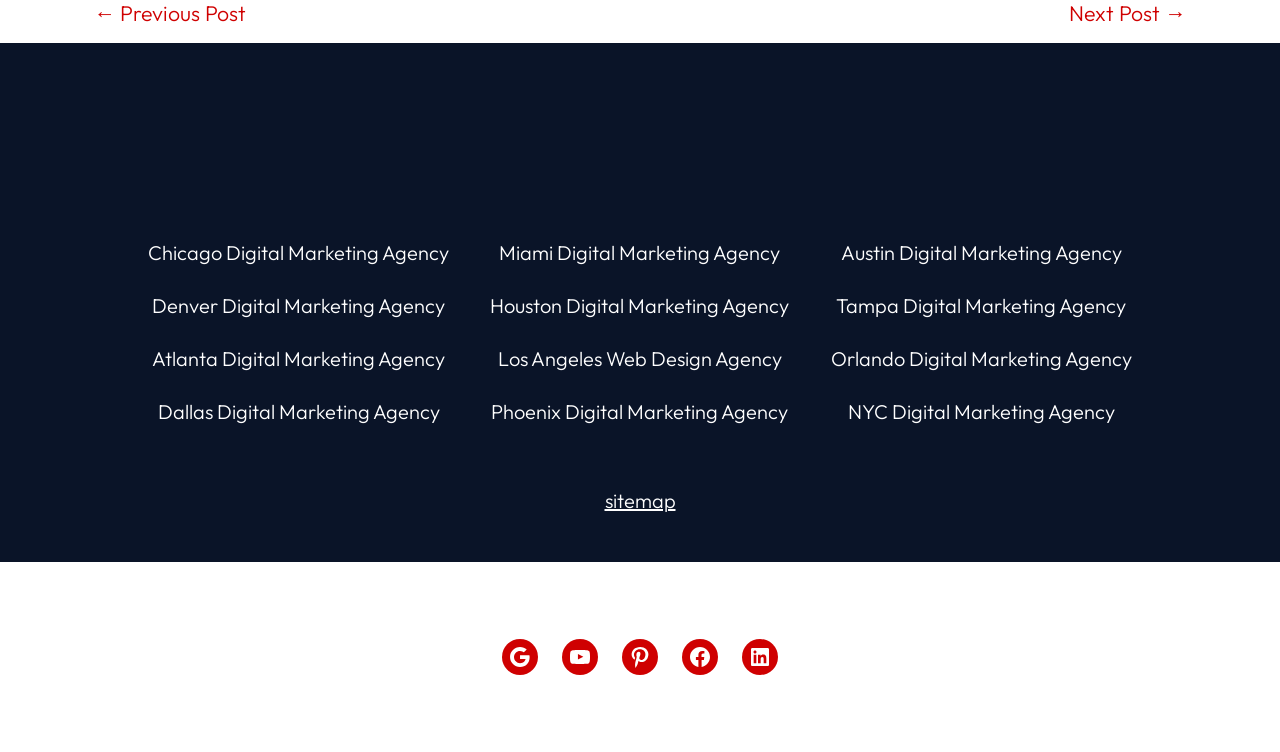Locate the bounding box coordinates of the element's region that should be clicked to carry out the following instruction: "visit NYC Digital Marketing Agency". The coordinates need to be four float numbers between 0 and 1, i.e., [left, top, right, bottom].

[0.662, 0.531, 0.871, 0.564]